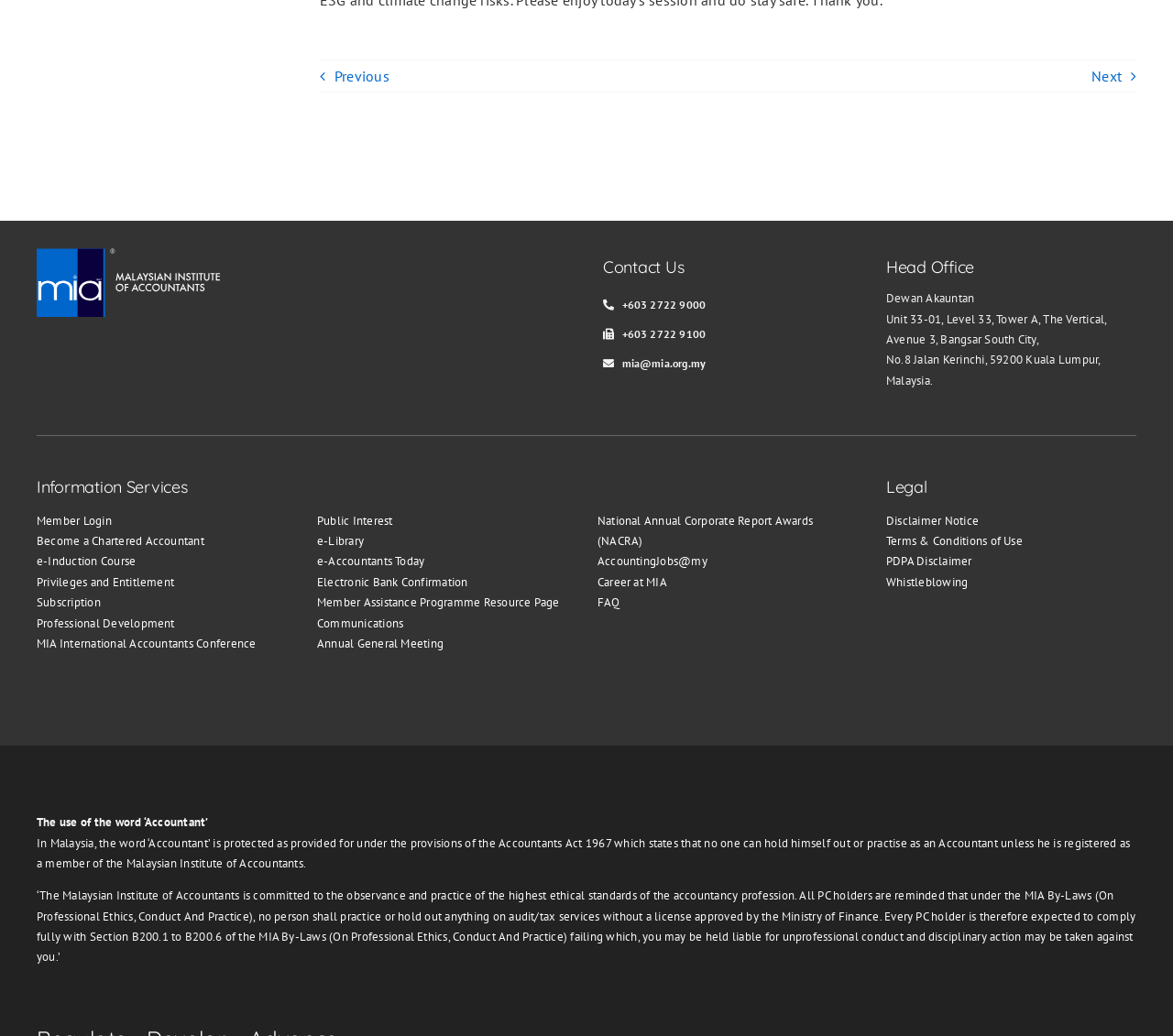Please locate the bounding box coordinates of the element's region that needs to be clicked to follow the instruction: "Click Disclaimer Notice". The bounding box coordinates should be provided as four float numbers between 0 and 1, i.e., [left, top, right, bottom].

[0.755, 0.493, 0.969, 0.513]